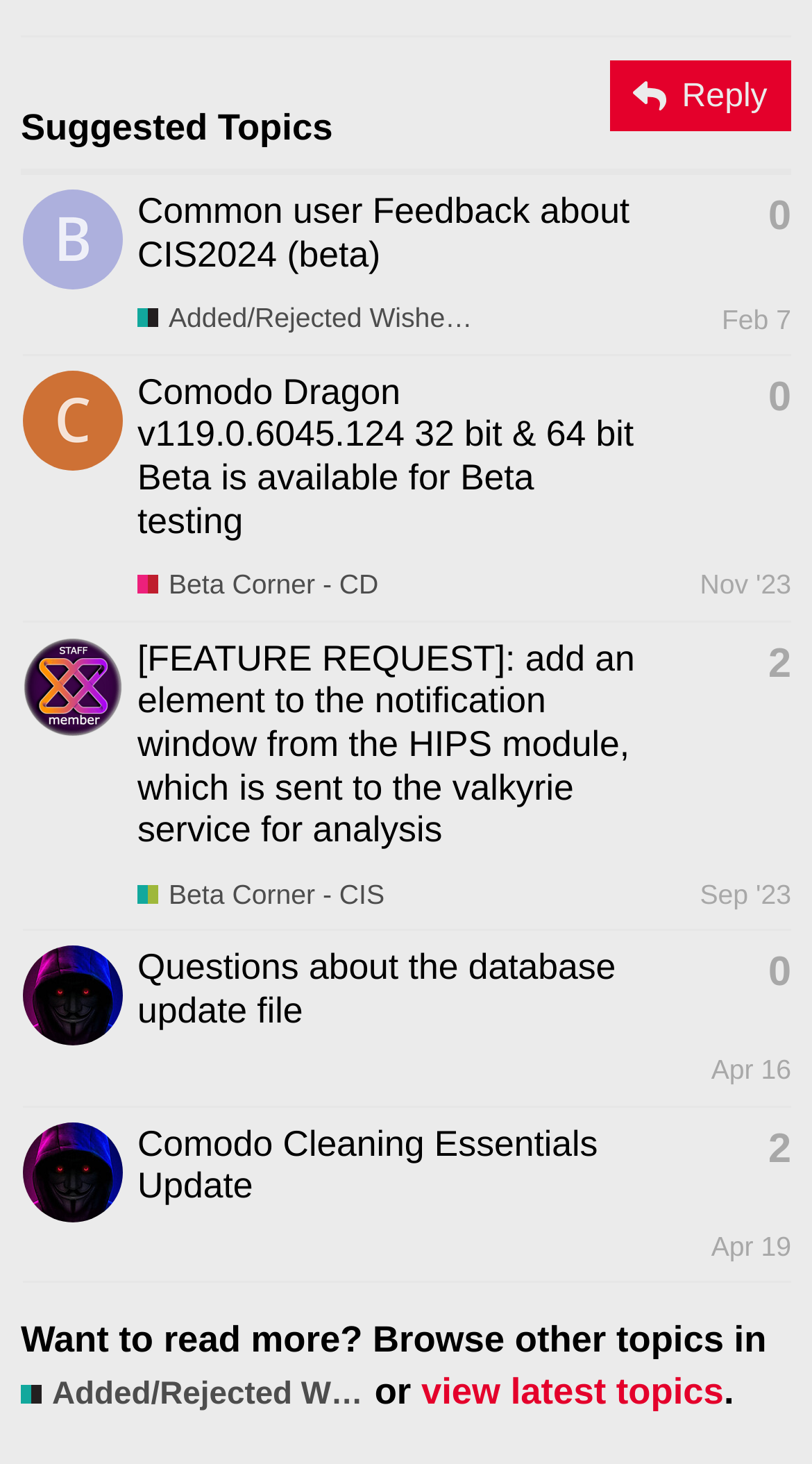Give a short answer using one word or phrase for the question:
What is the text of the heading at the bottom of the page?

Want to read more? Browse other topics in Added/Rejected Wishes - CIS or view latest topics.